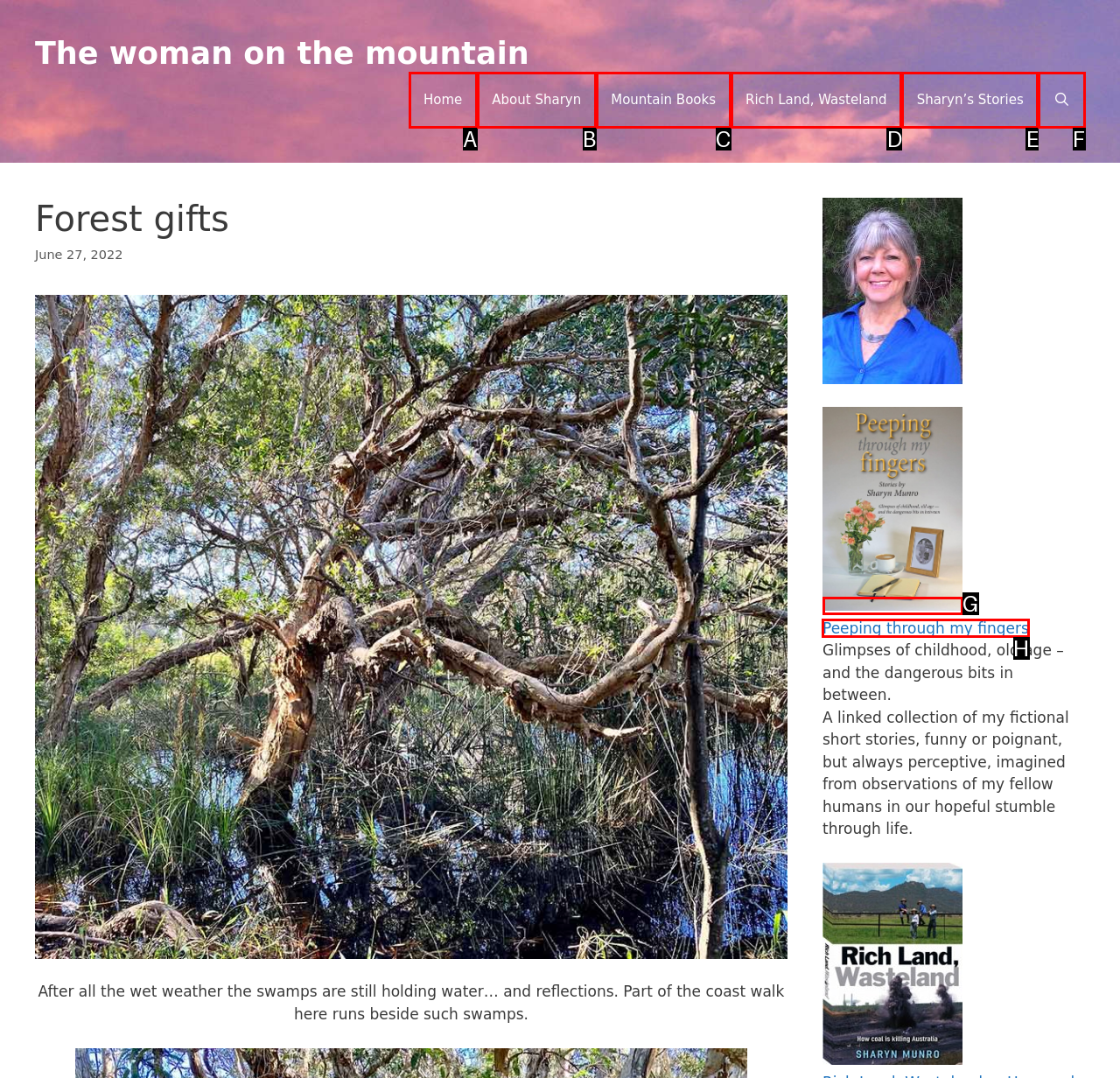Tell me which letter corresponds to the UI element that should be clicked to fulfill this instruction: Read 'Peeping through my fingers' article
Answer using the letter of the chosen option directly.

H